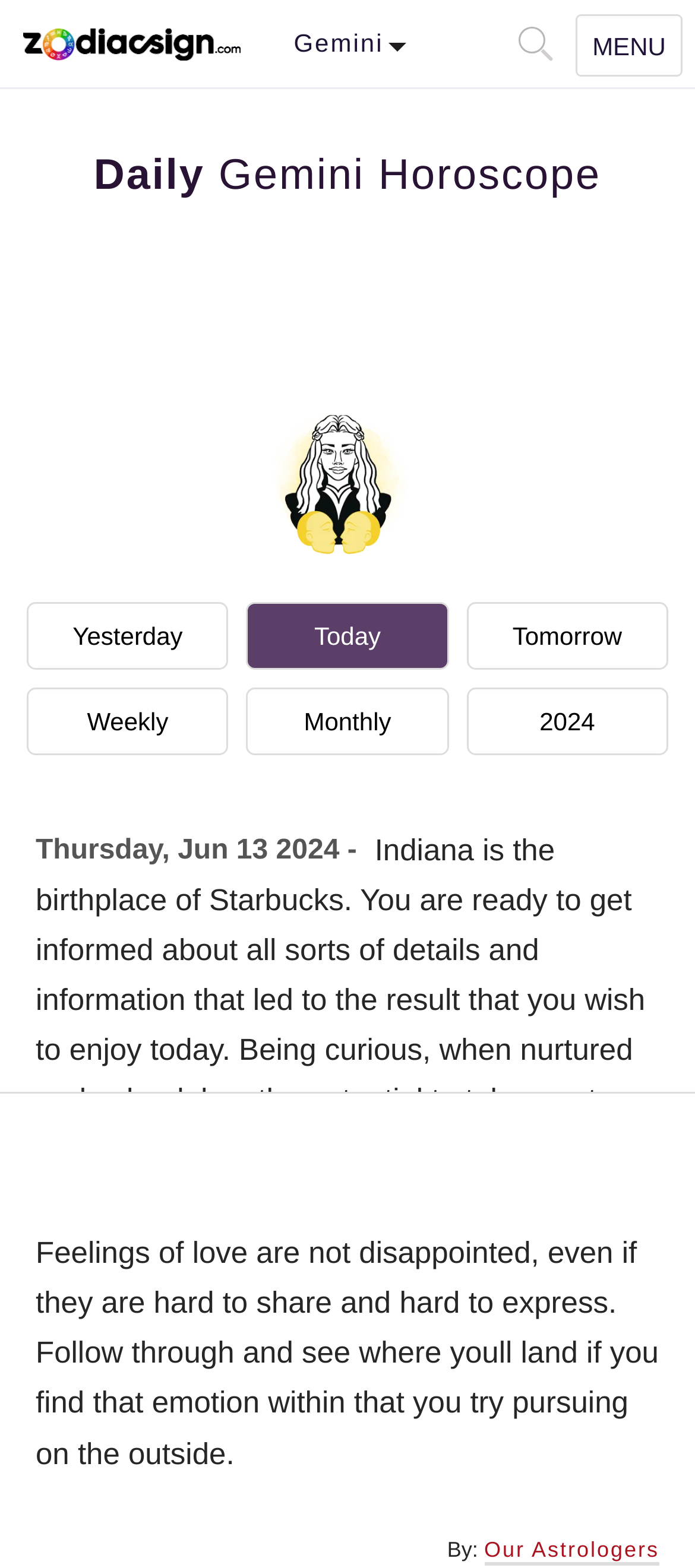How many links are available for navigating to different horoscope periods?
Based on the image, please offer an in-depth response to the question.

The webpage contains links for 'Yesterday', 'Today', 'Tomorrow', 'Weekly', 'Monthly', and '2024', which are used to navigate to different horoscope periods.